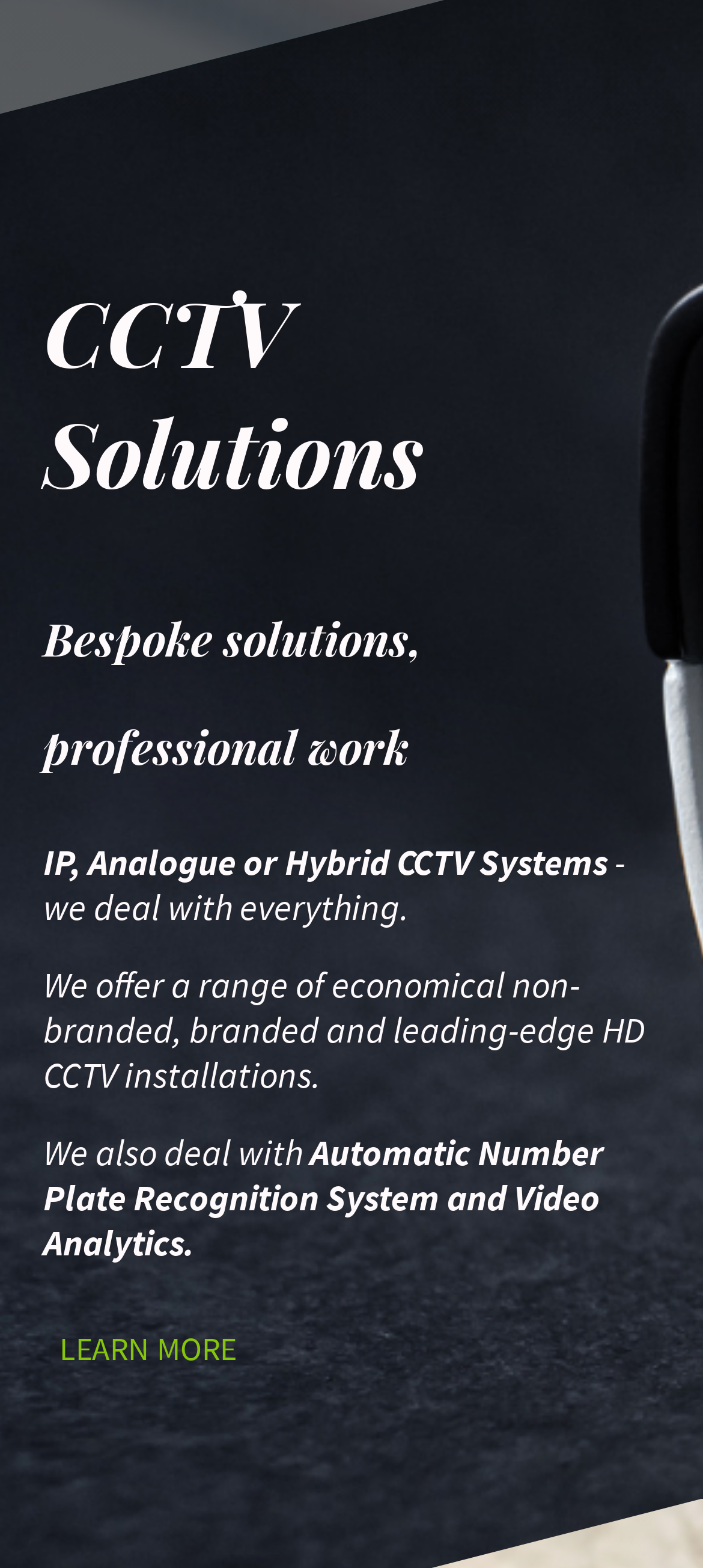From the details in the image, provide a thorough response to the question: What type of CCTV systems are offered?

Based on the StaticText element 'IP, Analogue or Hybrid CCTV Systems', it can be inferred that the website offers these types of CCTV systems.